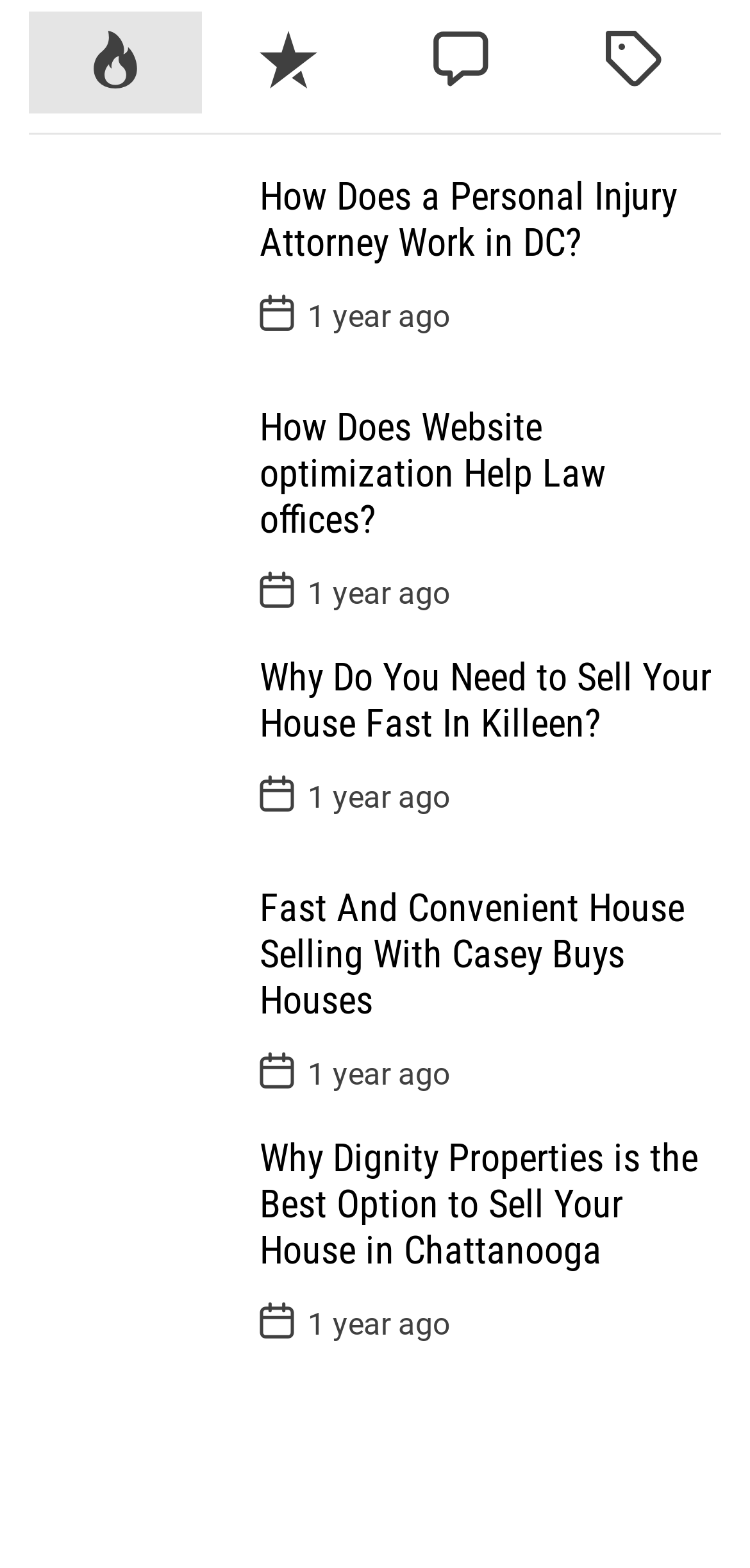Find the bounding box coordinates of the element to click in order to complete this instruction: "Check the post date of the article about selling a house in Killeen". The bounding box coordinates must be four float numbers between 0 and 1, denoted as [left, top, right, bottom].

[0.344, 0.491, 0.372, 0.651]